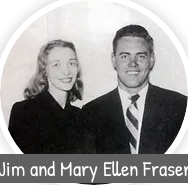Describe the image with as much detail as possible.

This image features Jim and Mary Ellen Fraser, the founders of the Real Life Nursery School and Kindergarten, which has been a cherished family-owned institution since its inception in 1957. The couple is depicted in a warm and inviting pose, showcasing their commitment to early childhood education as they look towards the future of their educational vision. Their leadership has shaped a nurturing environment for children ages 2½ through 6, emphasizing family values and community engagement. The photo serves as a historical reminder of the personal dedication that has guided the school's development over the years, highlighting their influence in creating a welcoming space for young learners.